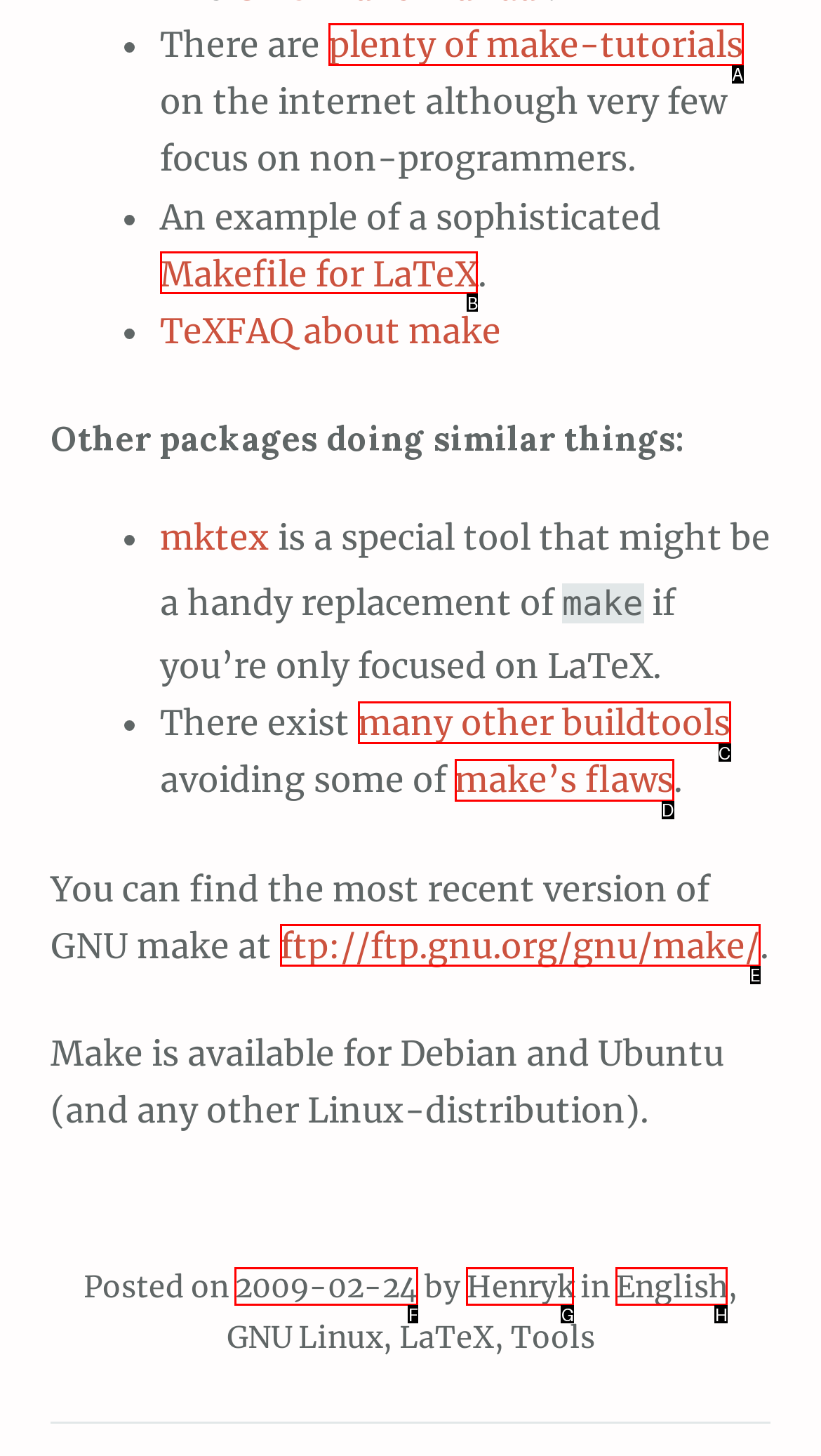Decide which letter you need to select to fulfill the task: Click on the link to learn about Makefile for LaTeX
Answer with the letter that matches the correct option directly.

B